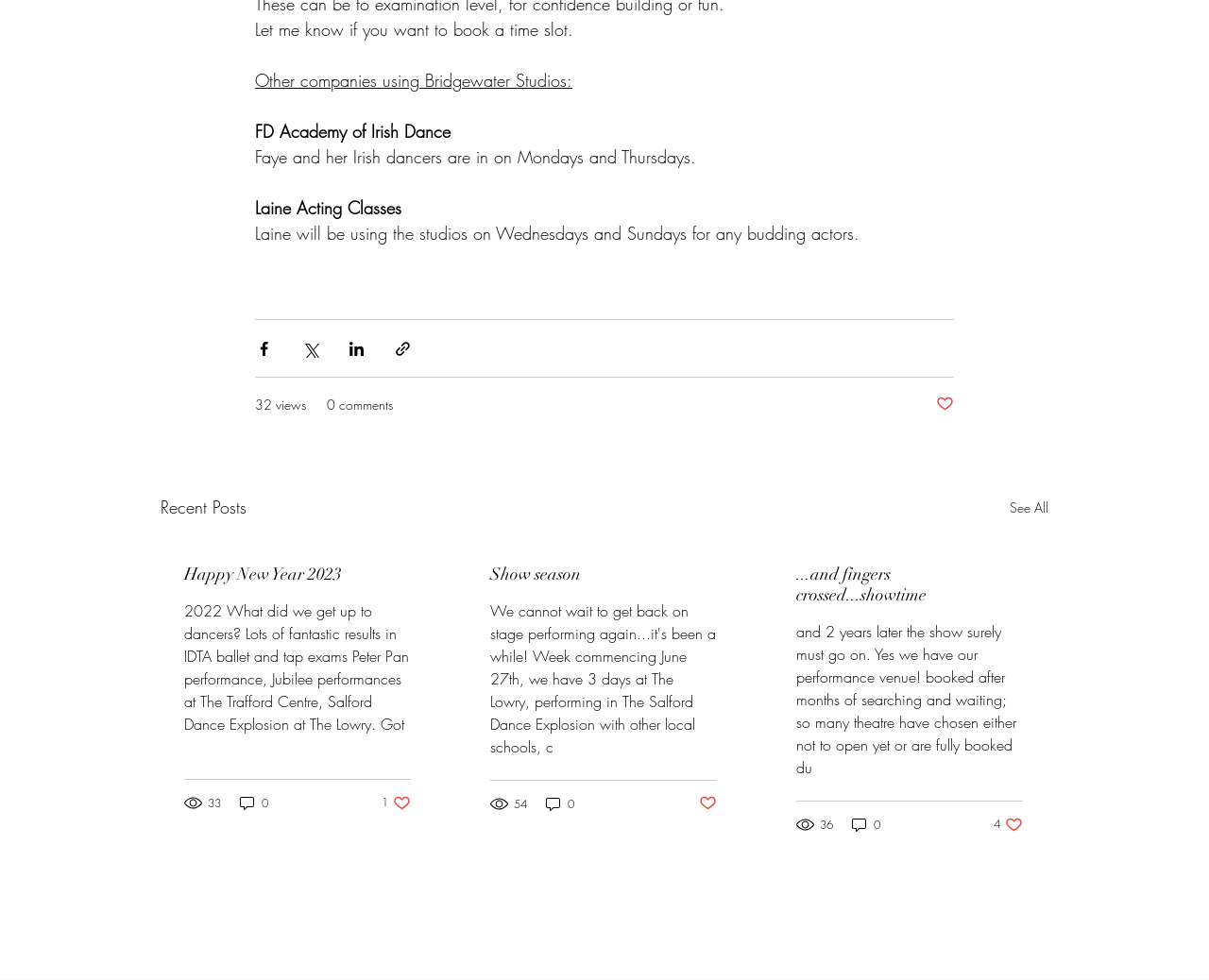Please reply to the following question using a single word or phrase: 
What is the name of the dance academy mentioned on the webpage?

FD Academy of Irish Dance